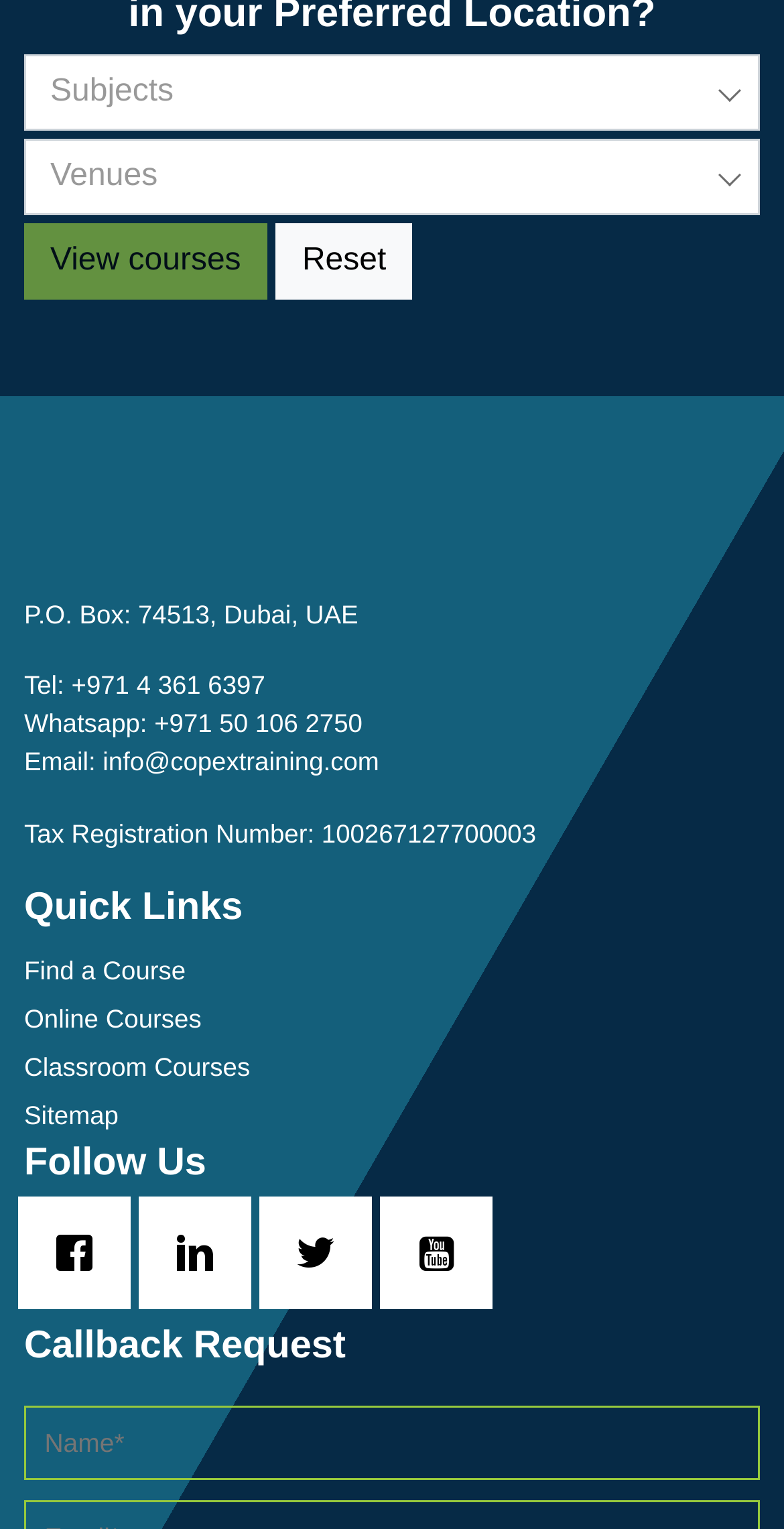Can you determine the bounding box coordinates of the area that needs to be clicked to fulfill the following instruction: "Select a subject"?

[0.031, 0.035, 0.969, 0.085]